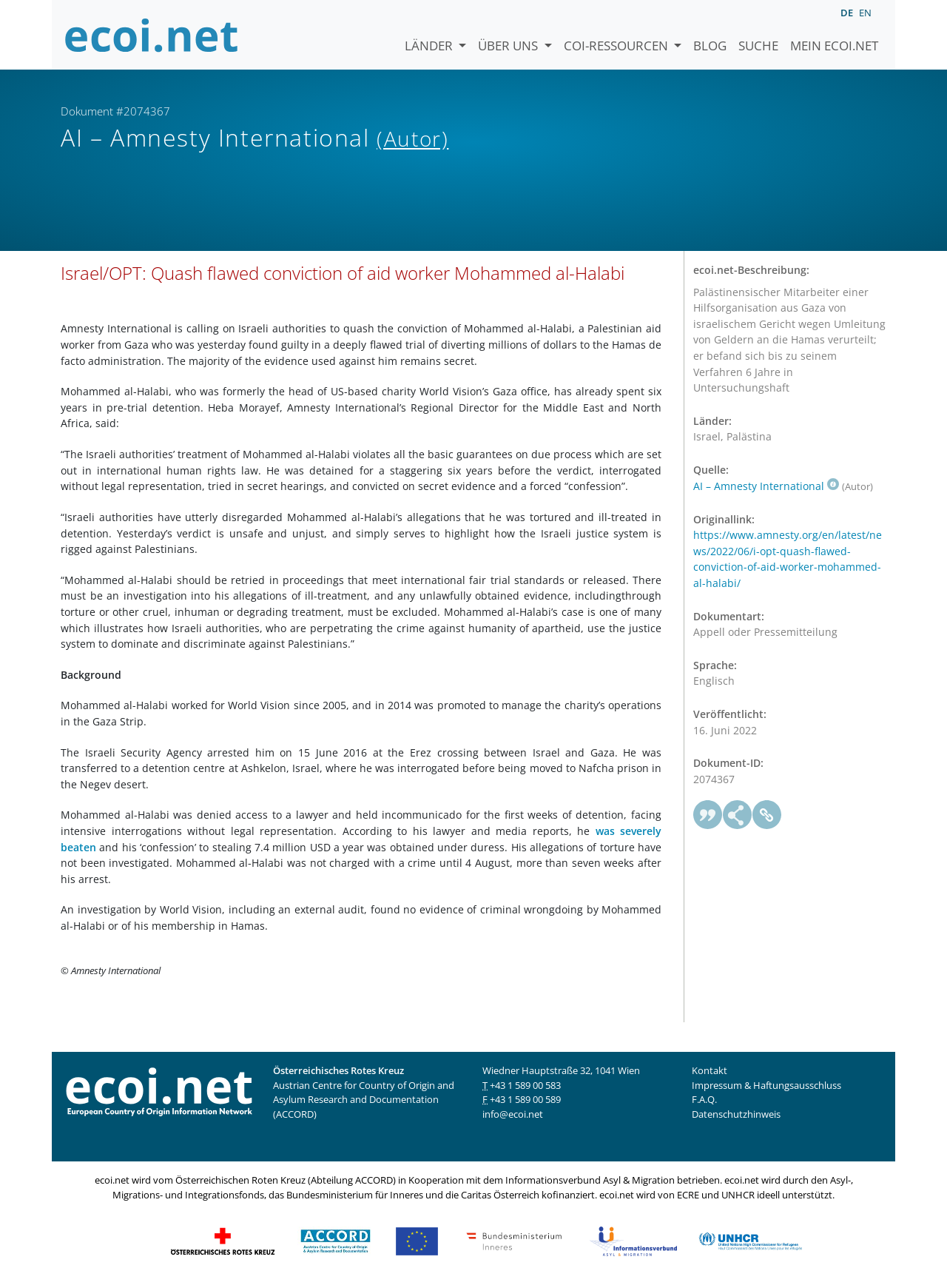Respond to the question below with a single word or phrase: How many years was Mohammed al-Halabi detained before the verdict?

6 years